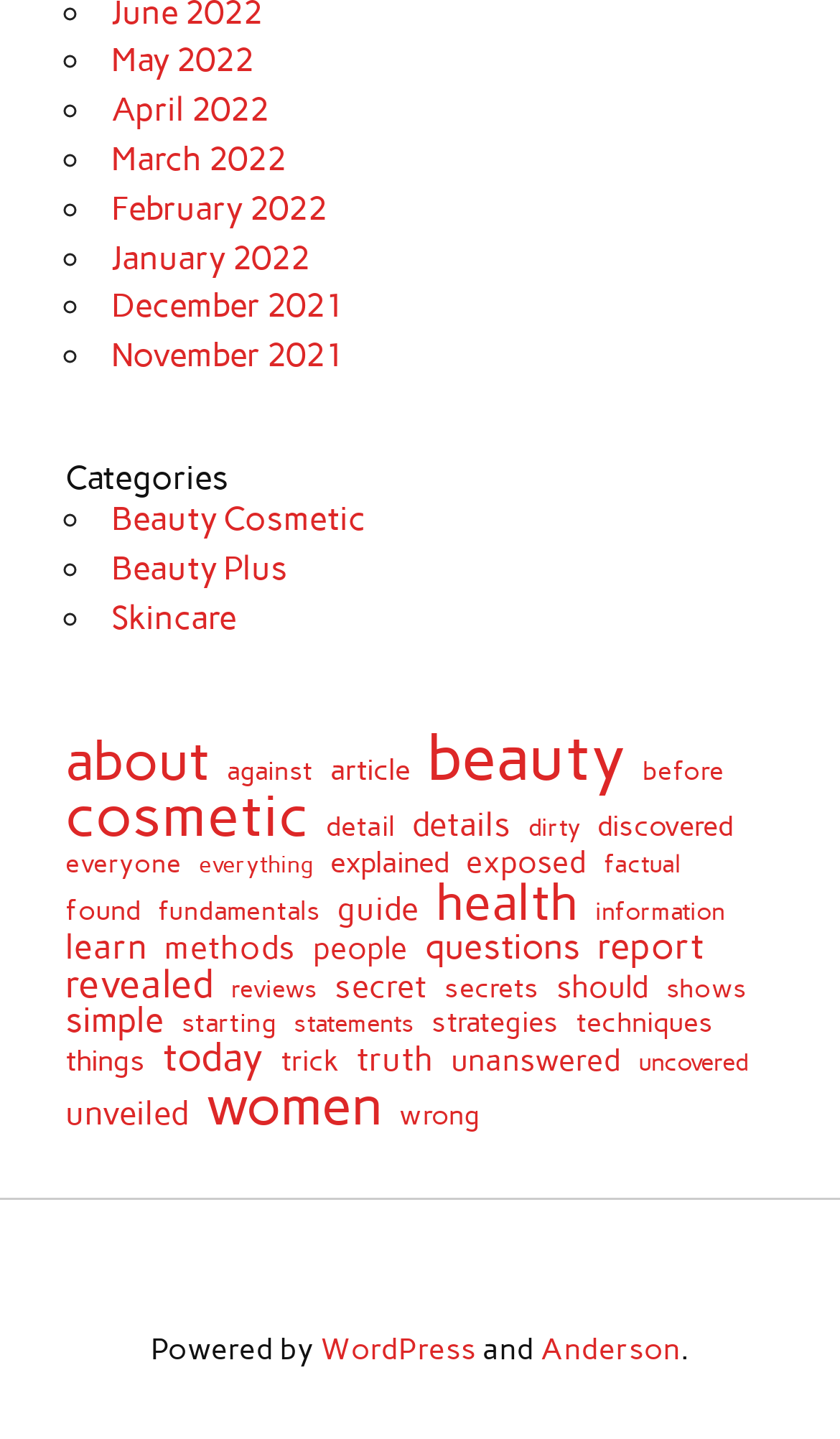Locate the bounding box coordinates of the area to click to fulfill this instruction: "Visit the about page". The bounding box should be presented as four float numbers between 0 and 1, in the order [left, top, right, bottom].

[0.078, 0.51, 0.25, 0.548]